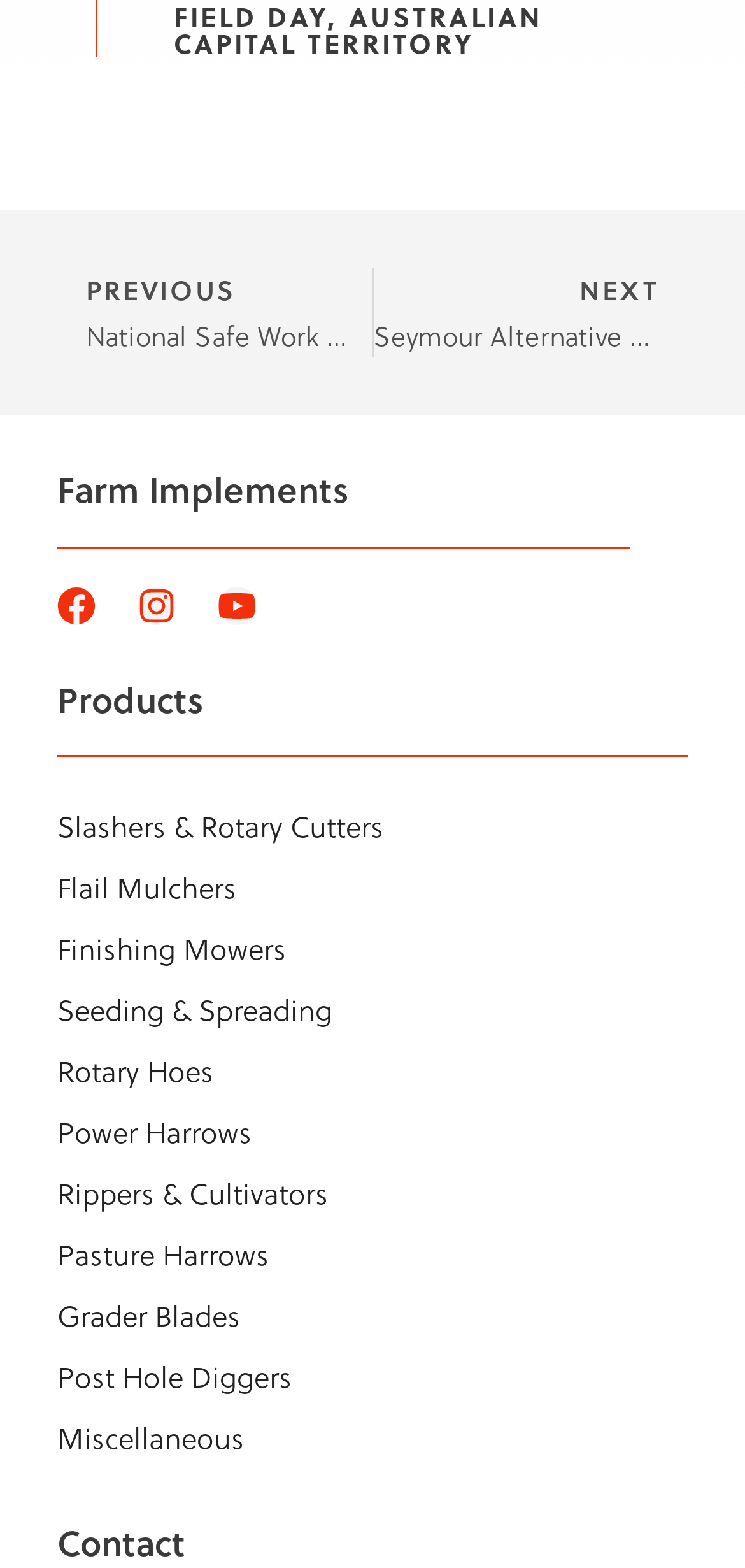How many social media links are there?
Please provide a single word or phrase in response based on the screenshot.

3